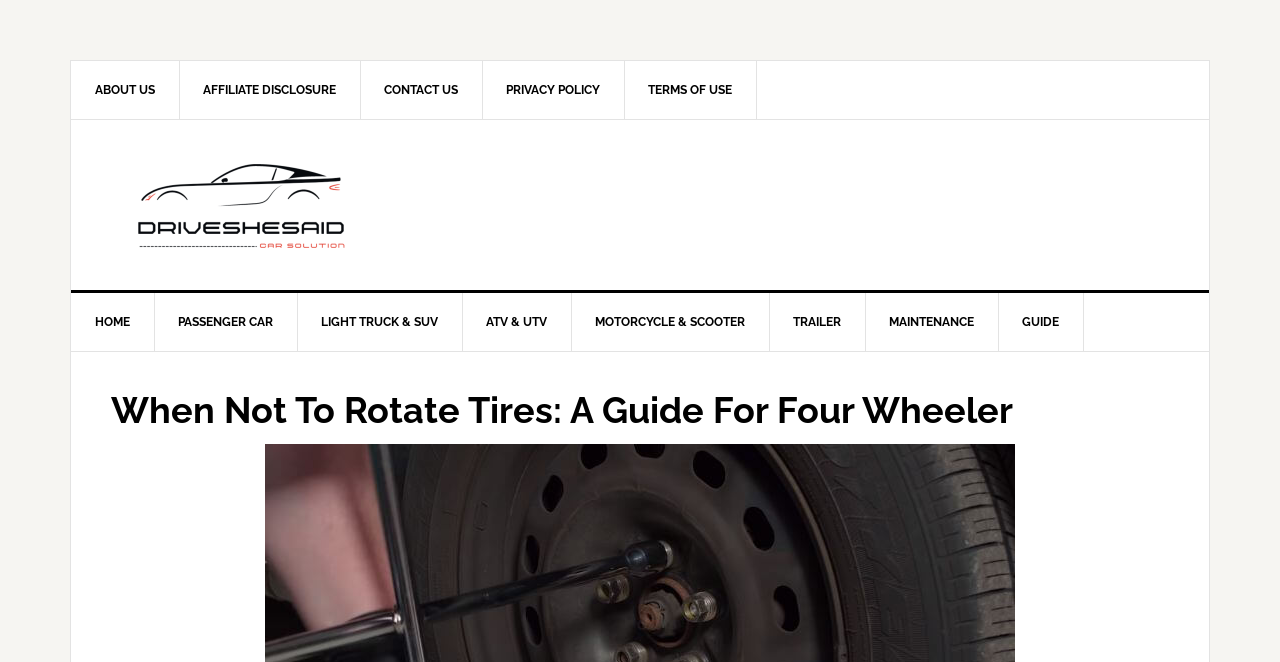Please find the bounding box coordinates of the element's region to be clicked to carry out this instruction: "Call the phone number".

None